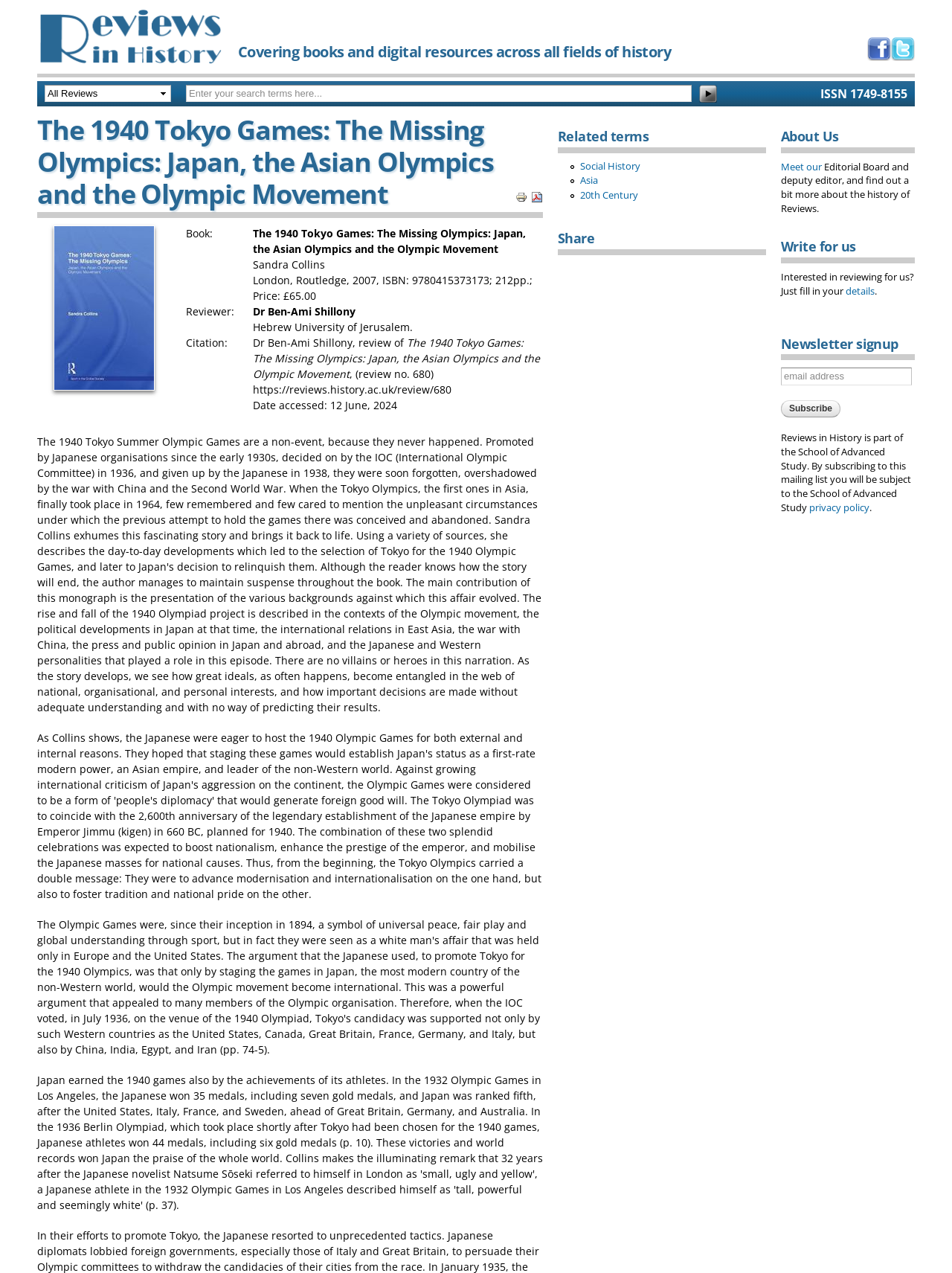Give a short answer using one word or phrase for the question:
What is the logo of the website?

Reviews in History logo